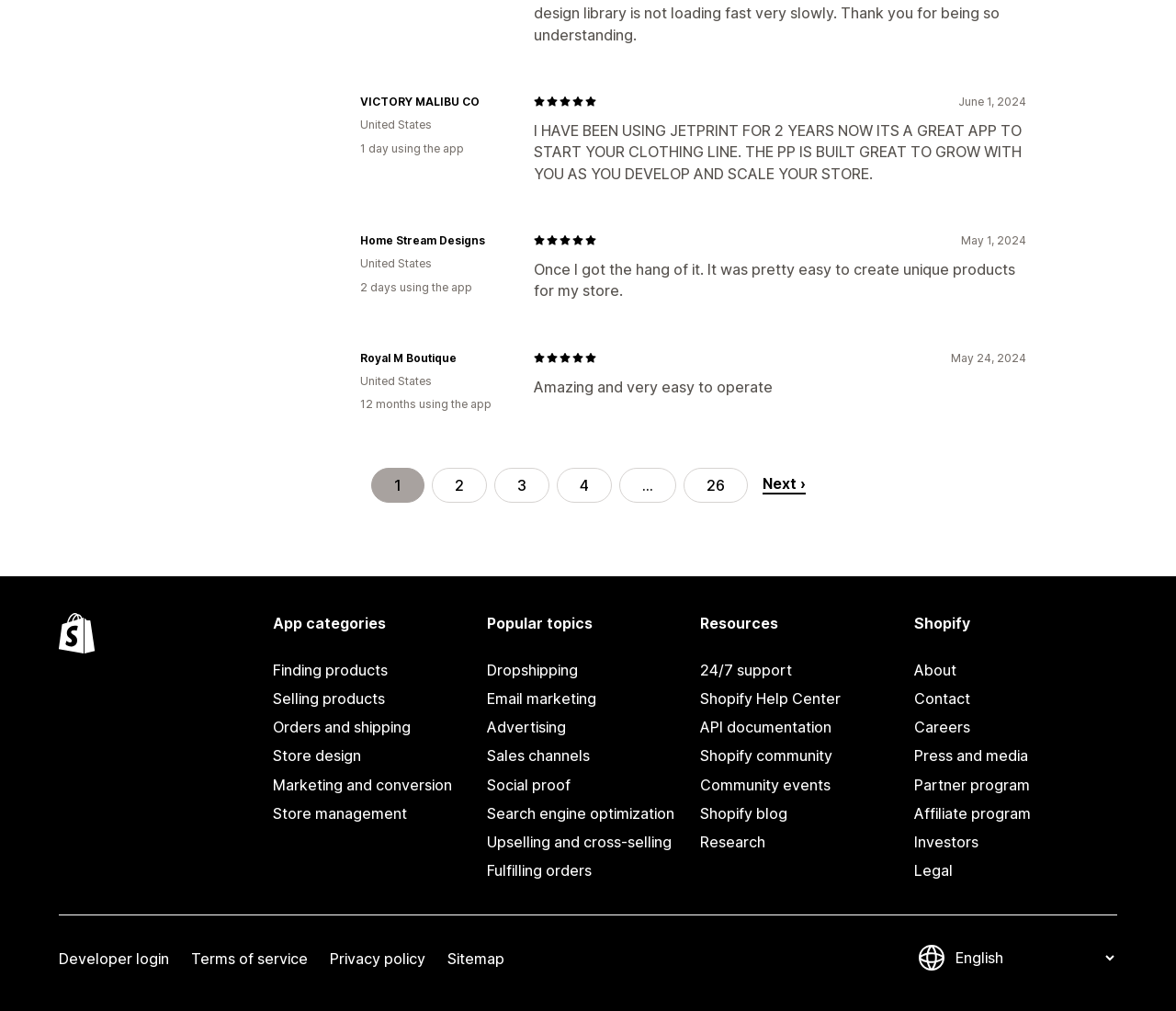From the webpage screenshot, predict the bounding box coordinates (top-left x, top-left y, bottom-right x, bottom-right y) for the UI element described here: Shopify Help Center

[0.596, 0.677, 0.768, 0.706]